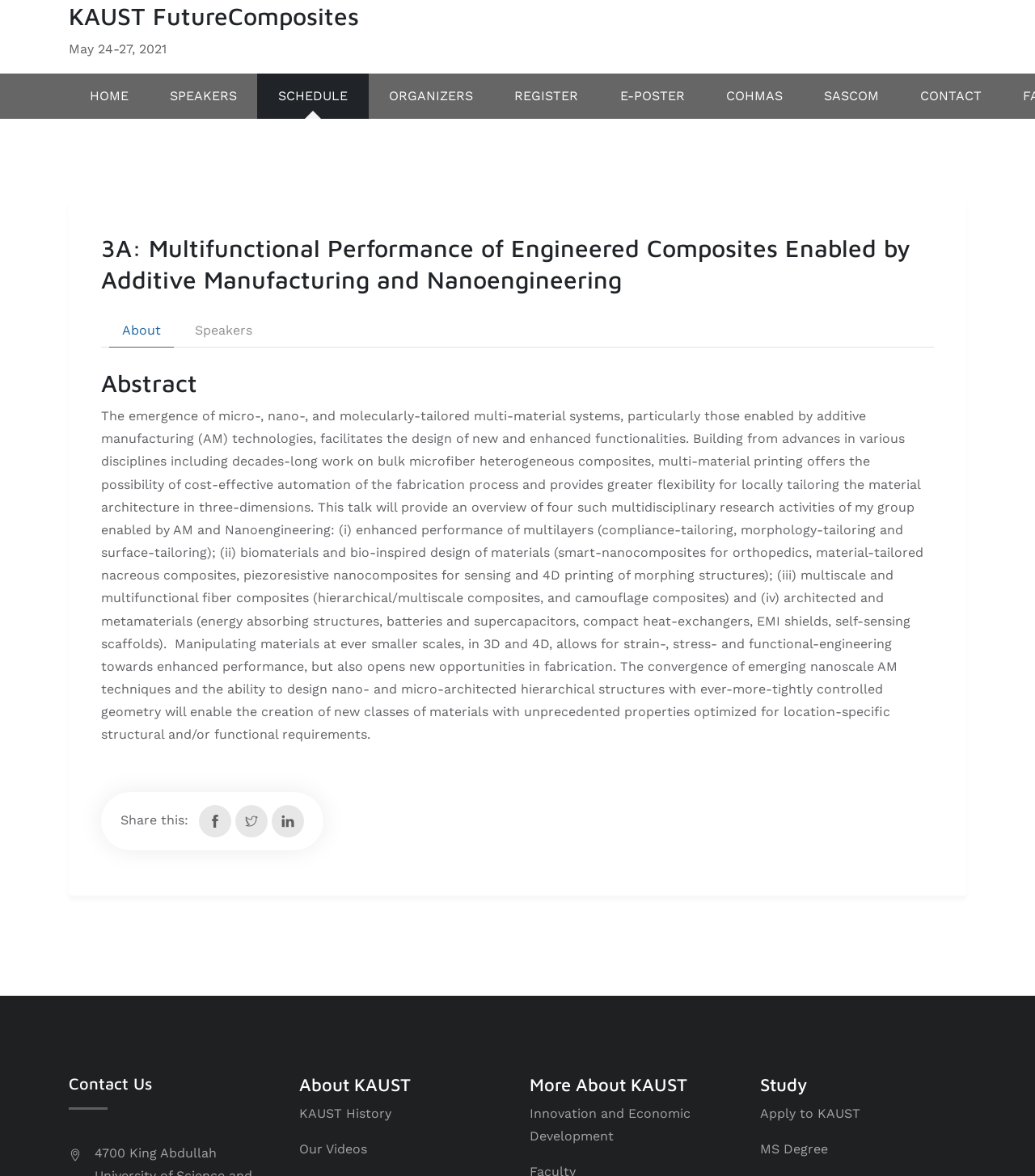Please specify the coordinates of the bounding box for the element that should be clicked to carry out this instruction: "Share this on social media". The coordinates must be four float numbers between 0 and 1, formatted as [left, top, right, bottom].

[0.116, 0.69, 0.182, 0.703]